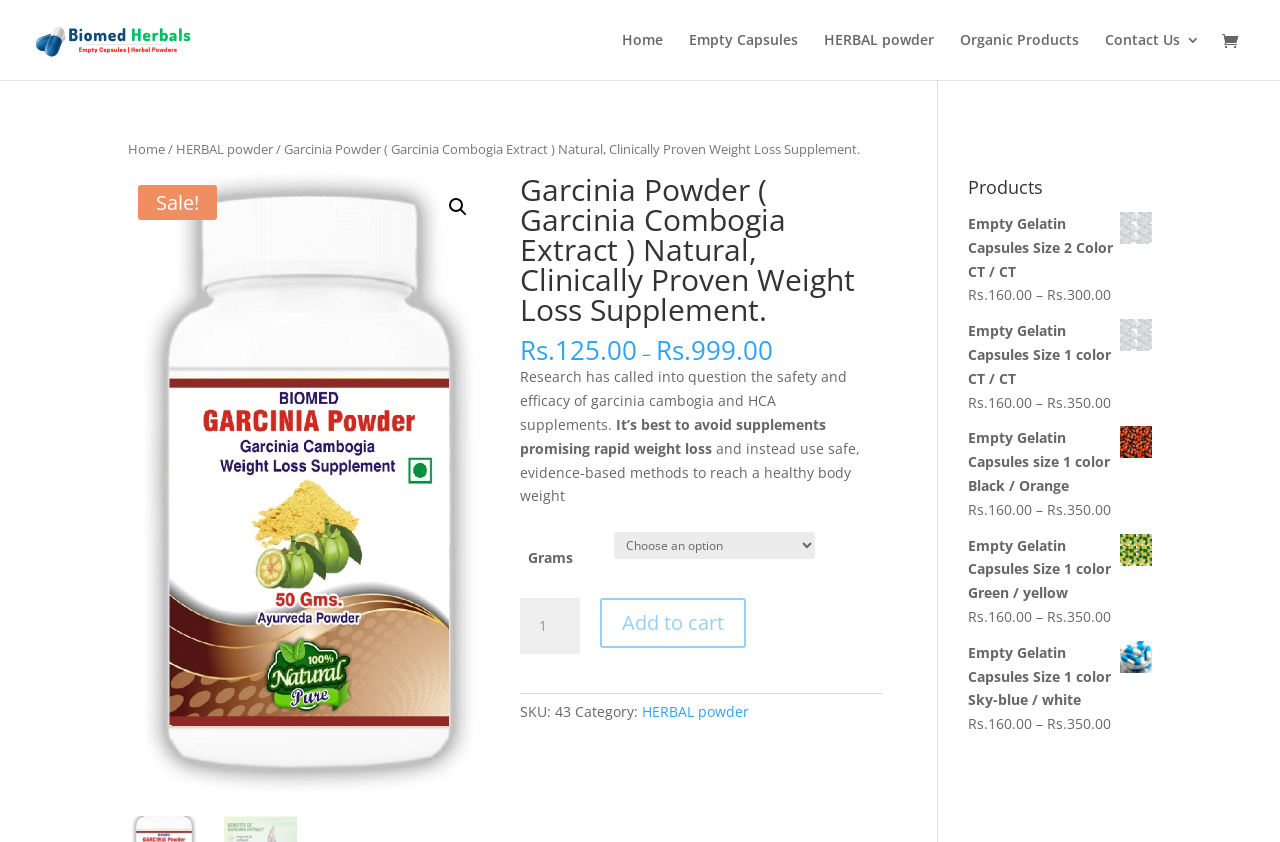Create an in-depth description of the webpage, covering main sections.

This webpage is about Garcinia Powder, a natural weight loss supplement. At the top, there is a navigation menu with links to "Home", "Empty Capsules", "HERBAL powder", "Organic Products", and "Contact Us". Below the navigation menu, there is a prominent section with a heading that matches the title of the webpage, "Garcinia Powder (Garcinia Combogia Extract) Natural, Clinically Proven Weight Loss Supplement." This section includes a sale notification, a search icon, and two images.

To the right of the prominent section, there is a column with several links to related products, including "Empty Gelatin Capsules" in different sizes and colors. Each product link is accompanied by its price range.

Below the prominent section, there is a detailed description of the Garcinia Powder product, including its price, a dropdown menu to select the quantity, and an "Add to cart" button. The product details also include its SKU, category, and a brief warning about the safety and efficacy of garcinia cambogia supplements.

The webpage has a clean and organized layout, making it easy to navigate and find the desired information.